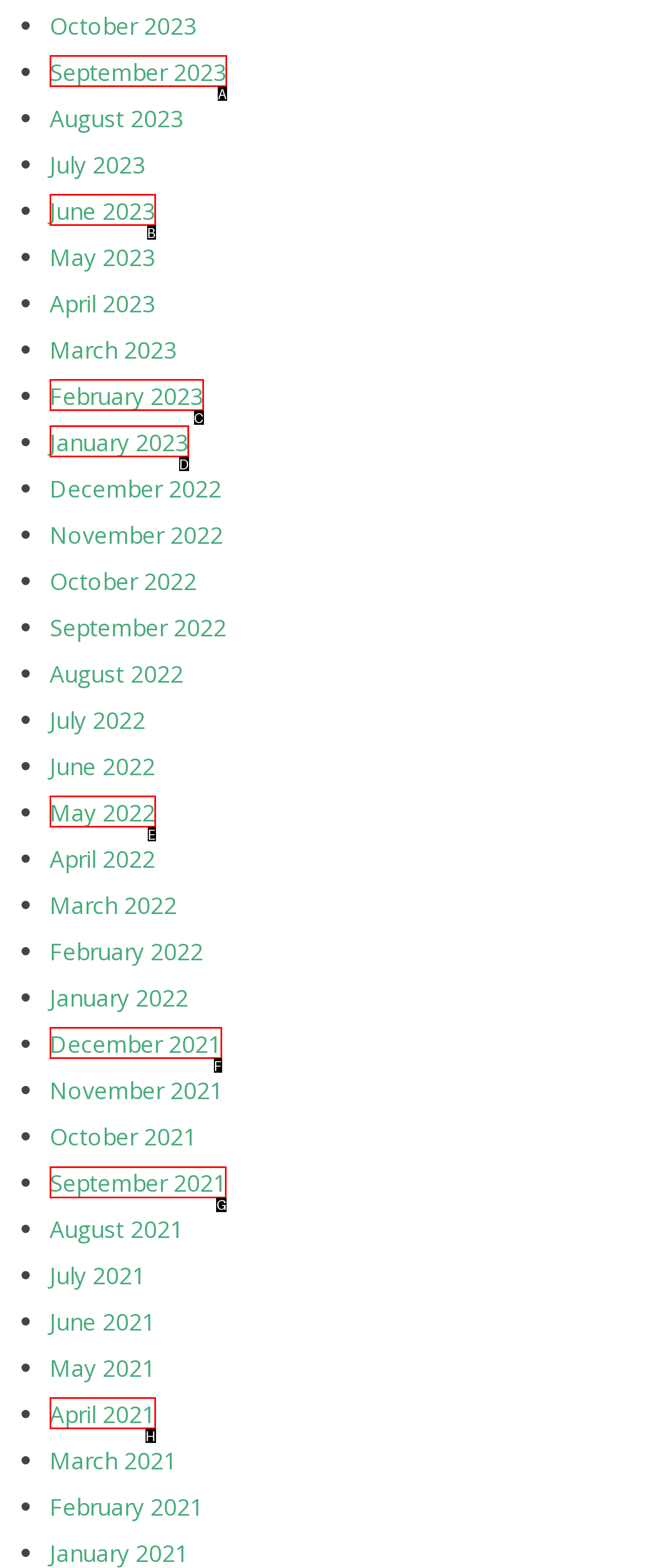Select the letter of the UI element you need to click on to fulfill this task: Read Terms and Conditions. Write down the letter only.

None